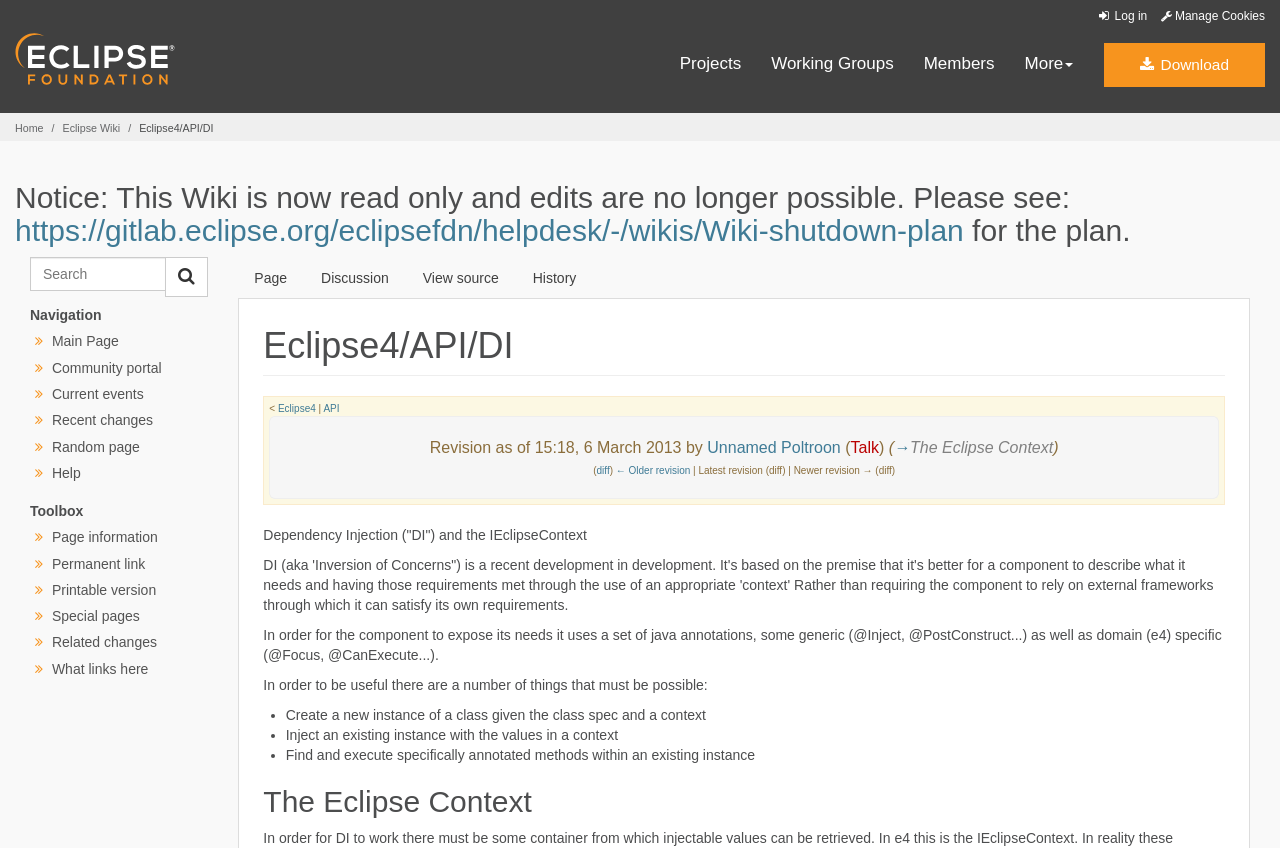Identify the bounding box for the UI element described as: "Muskets!". Ensure the coordinates are four float numbers between 0 and 1, formatted as [left, top, right, bottom].

None